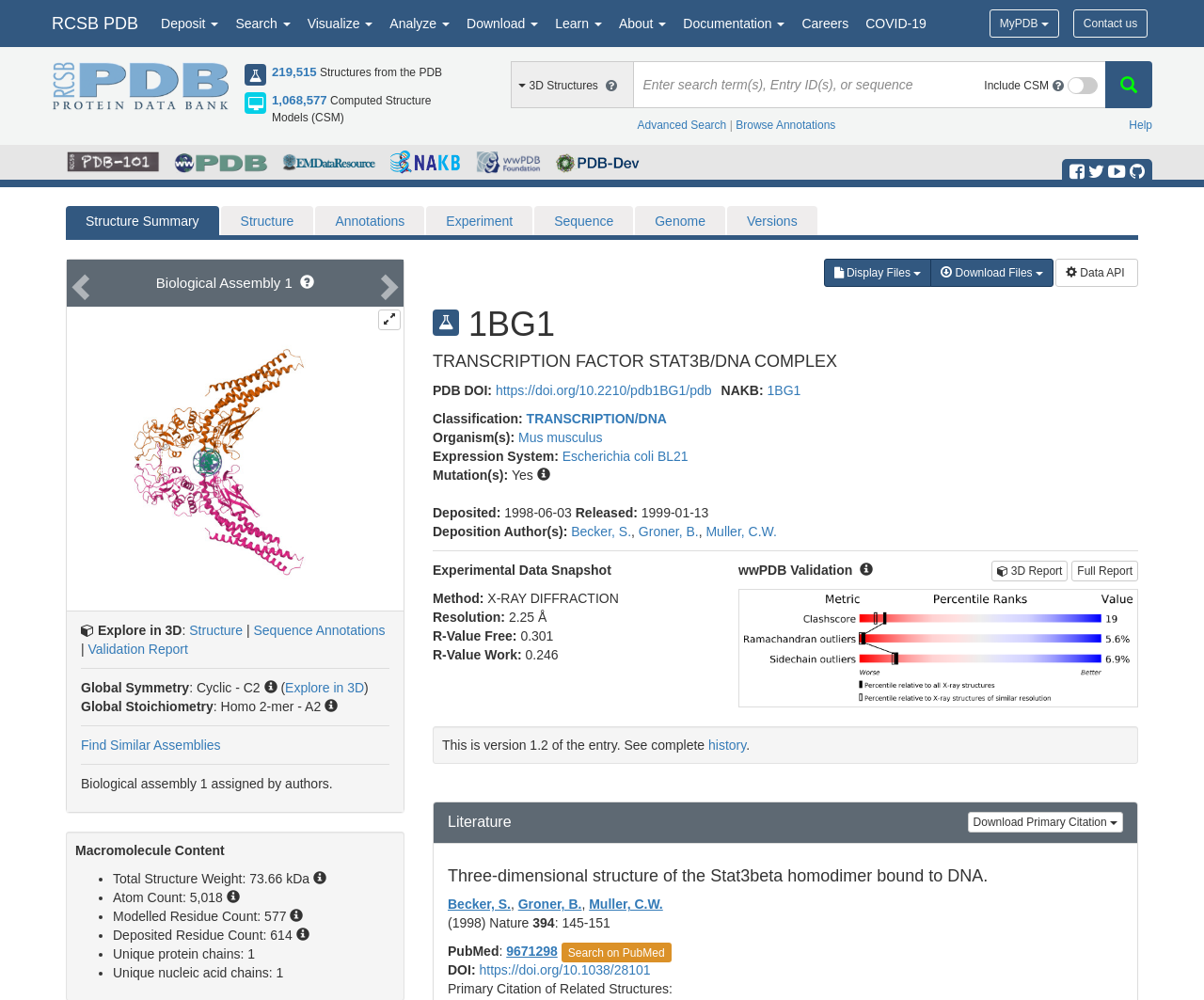Can you find the bounding box coordinates for the UI element given this description: "Download Primary Citation"? Provide the coordinates as four float numbers between 0 and 1: [left, top, right, bottom].

[0.804, 0.812, 0.933, 0.832]